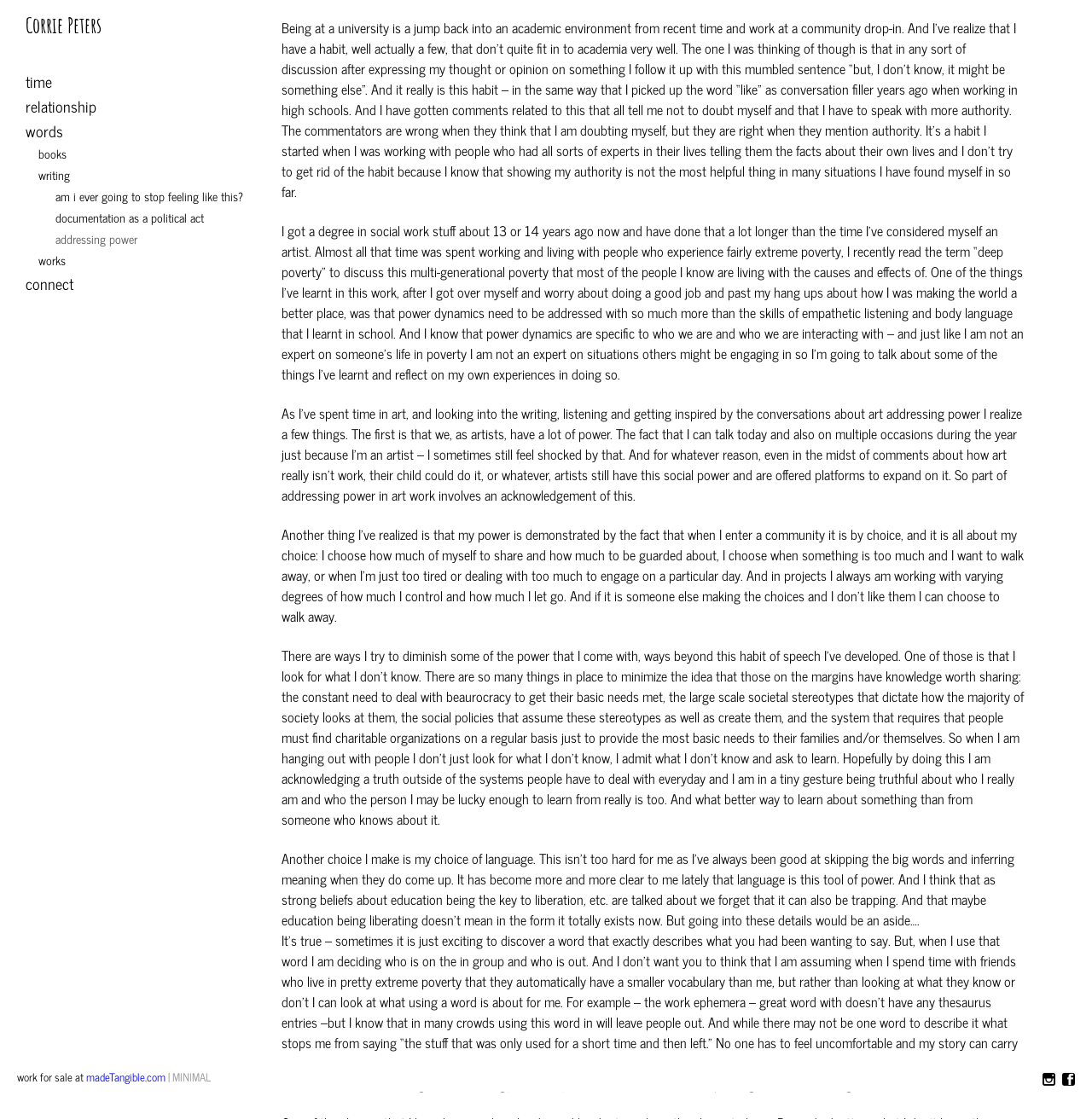Illustrate the webpage thoroughly, mentioning all important details.

The webpage is about Corrie Peters, an artist and social worker, who shares their thoughts and experiences on addressing power dynamics in their work. At the top of the page, there is a heading with the title "Corrie Peters" and a series of links to different topics, including "time", "relationship", "words", "books", "writing", and more.

Below the links, there is a long paragraph of text that discusses the author's habit of doubting themselves in academic discussions and how they have learned to address power dynamics in their work with people experiencing poverty. The text is divided into several sections, each exploring a different aspect of power dynamics, such as the power of artists, the importance of acknowledging one's own power, and the need to diminish power imbalances.

The text is written in a personal and reflective tone, with the author sharing their own experiences and insights. The language is informal, with the author using conversational phrases and avoiding technical jargon.

At the bottom of the page, there are links to the author's social media profiles, including Instagram and Facebook, as well as a link to a website where their work is for sale. The overall layout of the page is simple and easy to navigate, with a focus on the author's writing and ideas.